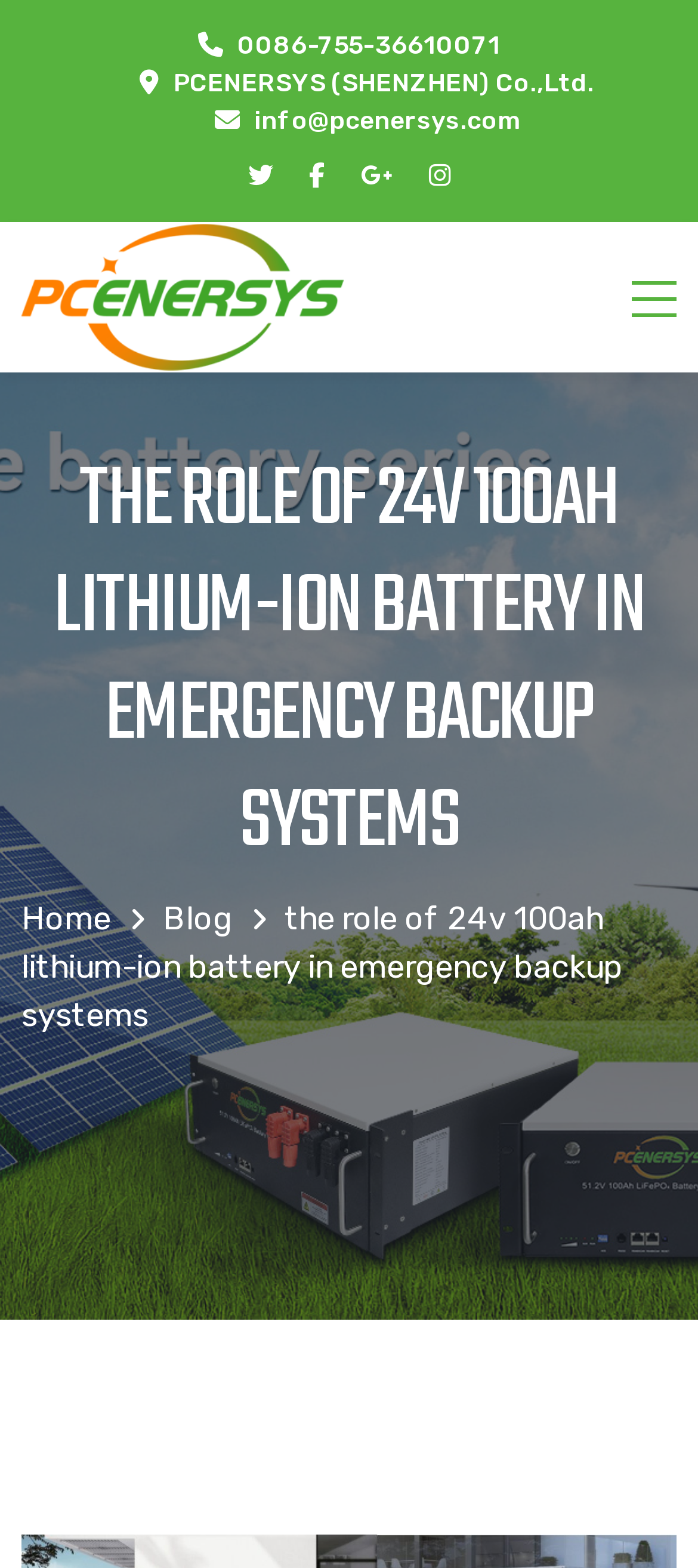Determine the main text heading of the webpage and provide its content.

THE ROLE OF 24V 100AH LITHIUM-ION BATTERY IN EMERGENCY BACKUP SYSTEMS